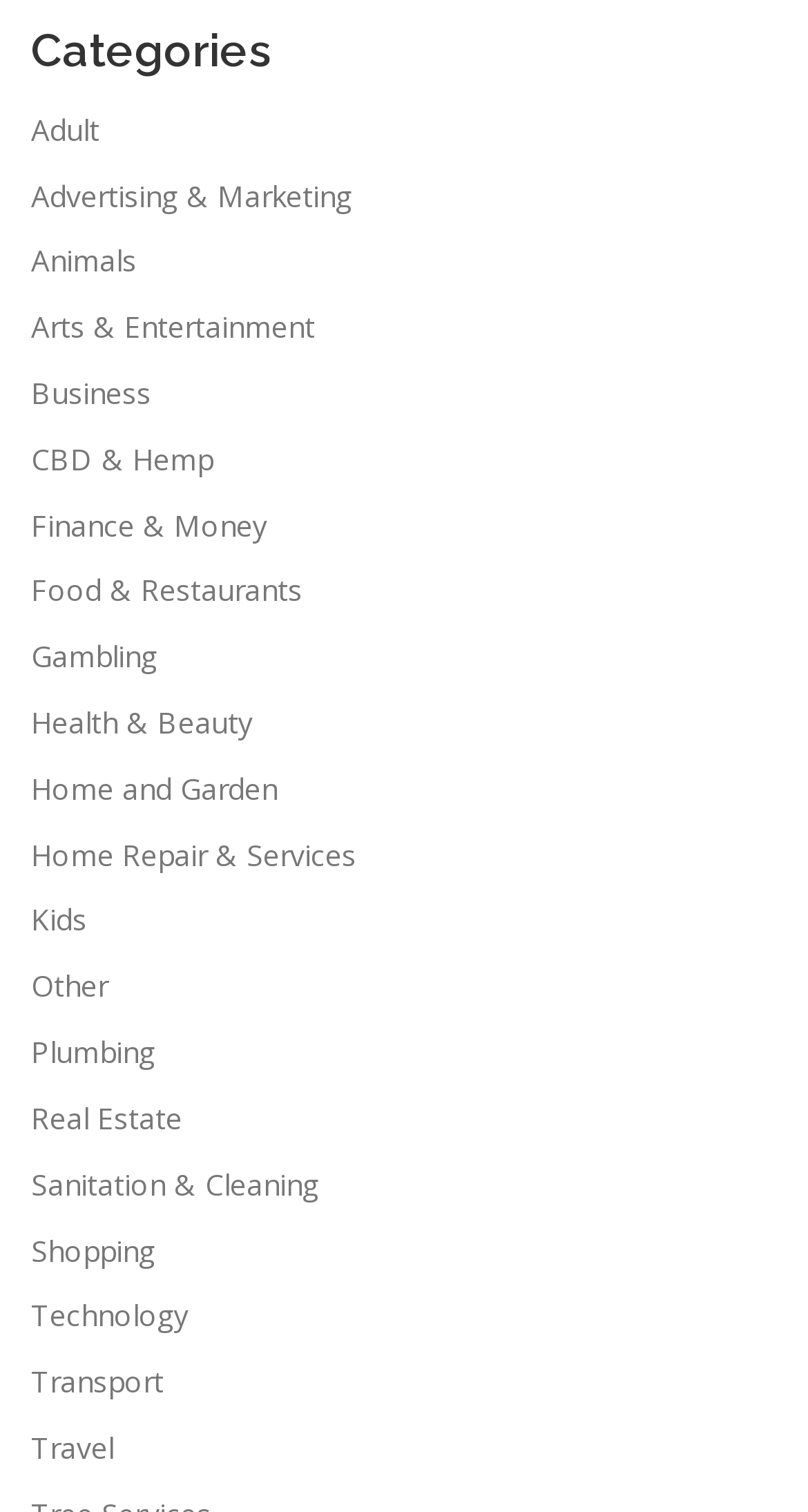For the element described, predict the bounding box coordinates as (top-left x, top-left y, bottom-right x, bottom-right y). All values should be between 0 and 1. Element description: Transport

[0.038, 0.901, 0.203, 0.927]